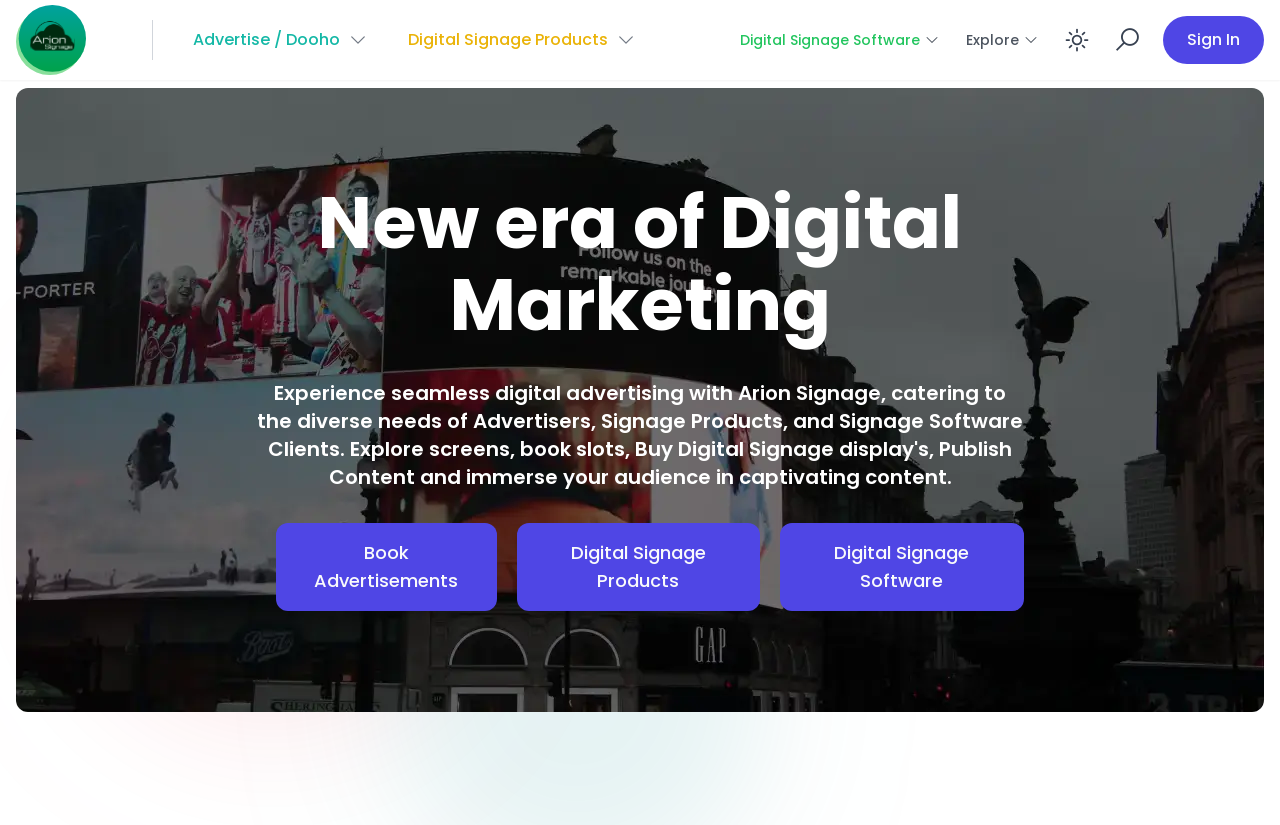Please locate the bounding box coordinates for the element that should be clicked to achieve the following instruction: "Explore digital signage products". Ensure the coordinates are given as four float numbers between 0 and 1, i.e., [left, top, right, bottom].

[0.319, 0.034, 0.475, 0.063]